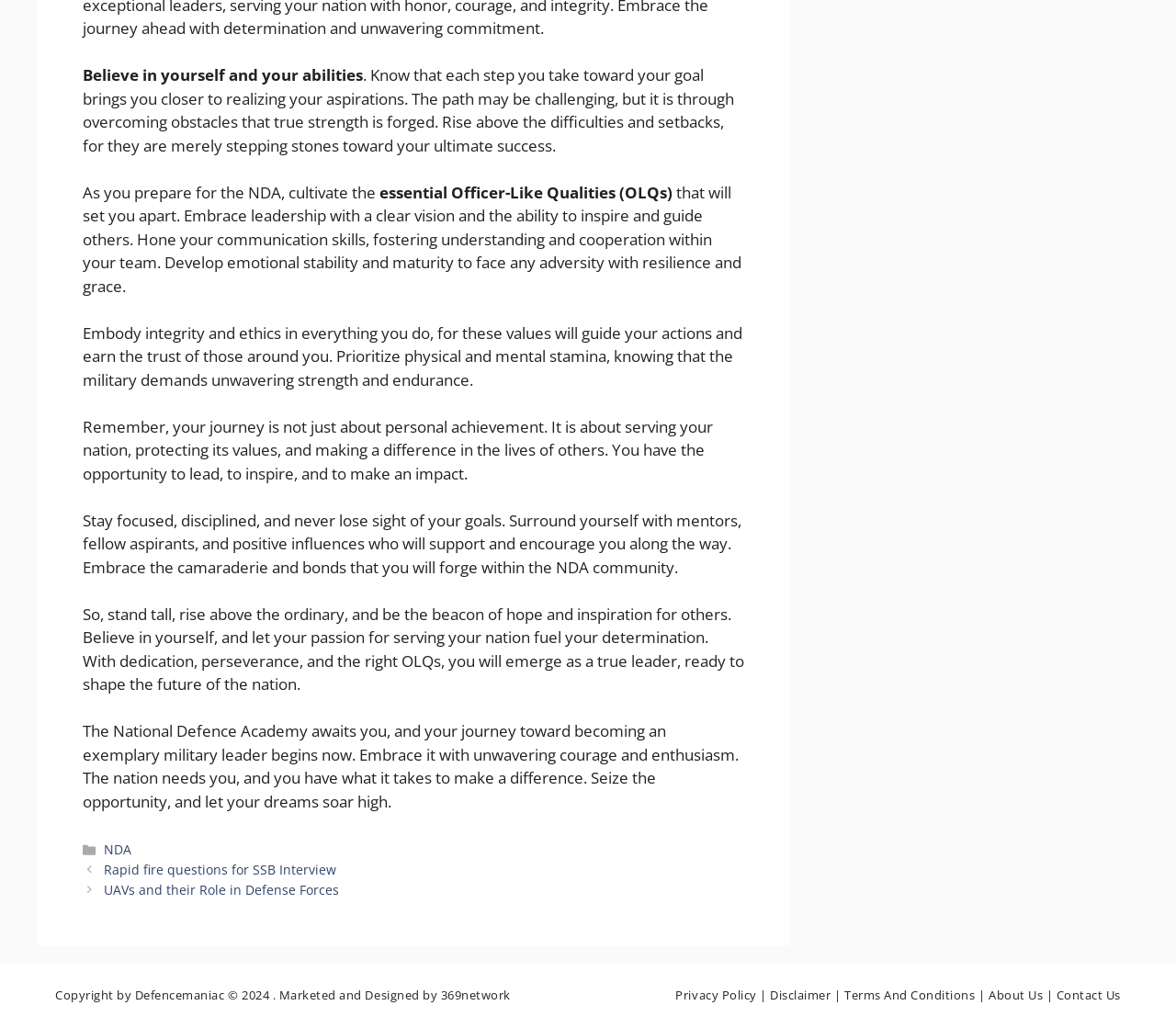Locate the bounding box coordinates of the element you need to click to accomplish the task described by this instruction: "Click on NDA".

[0.088, 0.818, 0.112, 0.835]